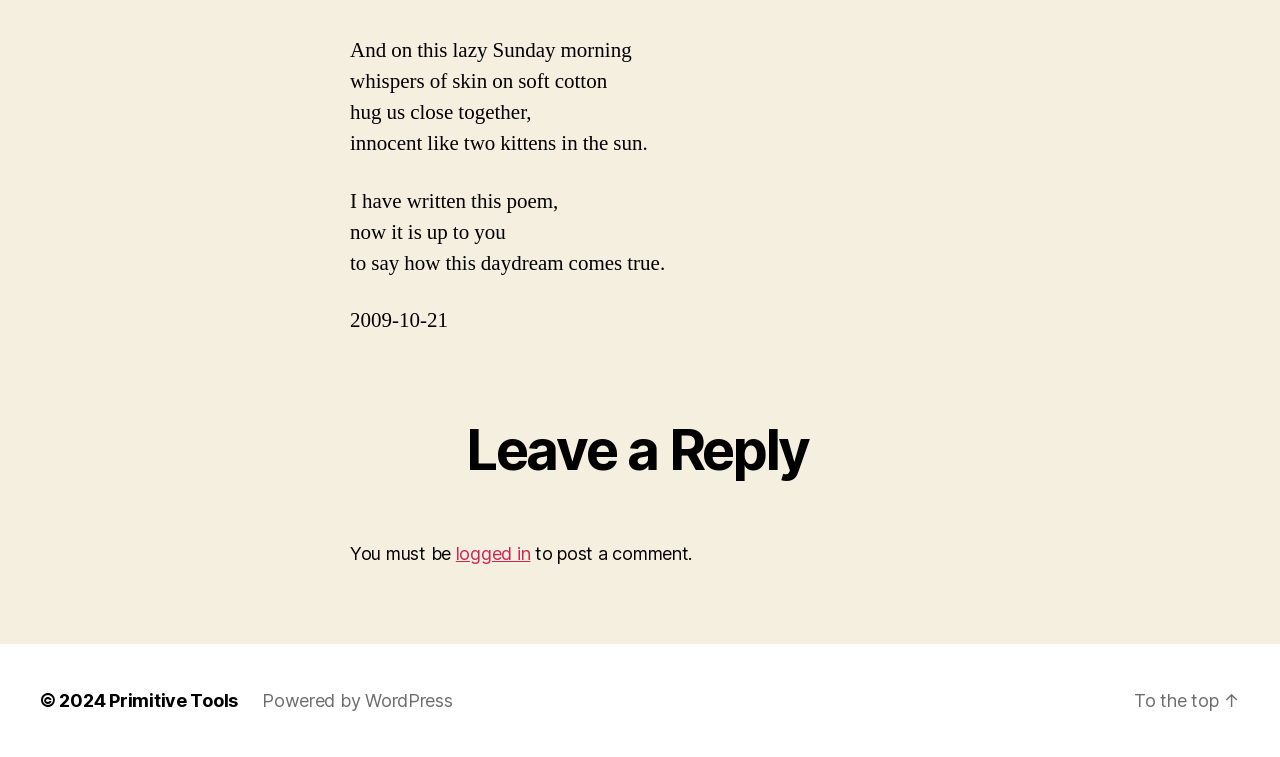Look at the image and give a detailed response to the following question: What is the theme of the poem?

After reading the poem, I understand that it's describing a romantic and intimate moment between two people, with phrases like 'whispers of skin on soft cotton' and 'hug us close together'. This suggests that the theme of the poem is love or romance.